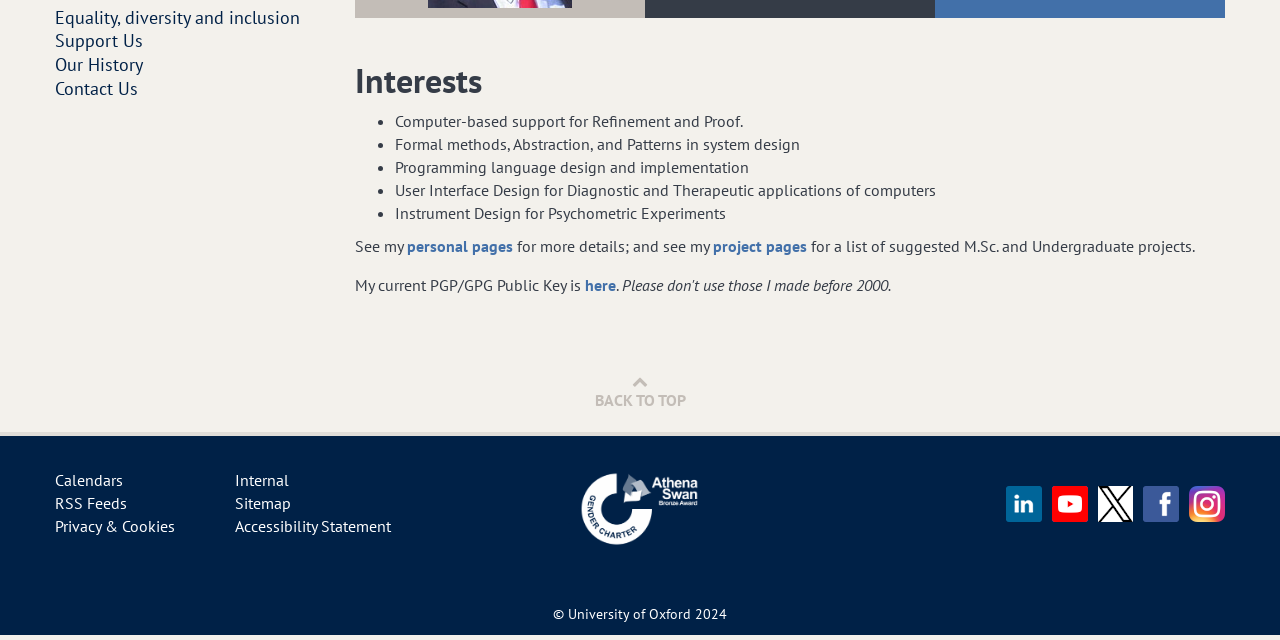From the webpage screenshot, identify the region described by University of Oxford. Provide the bounding box coordinates as (top-left x, top-left y, bottom-right x, bottom-right y), with each value being a floating point number between 0 and 1.

[0.444, 0.945, 0.54, 0.973]